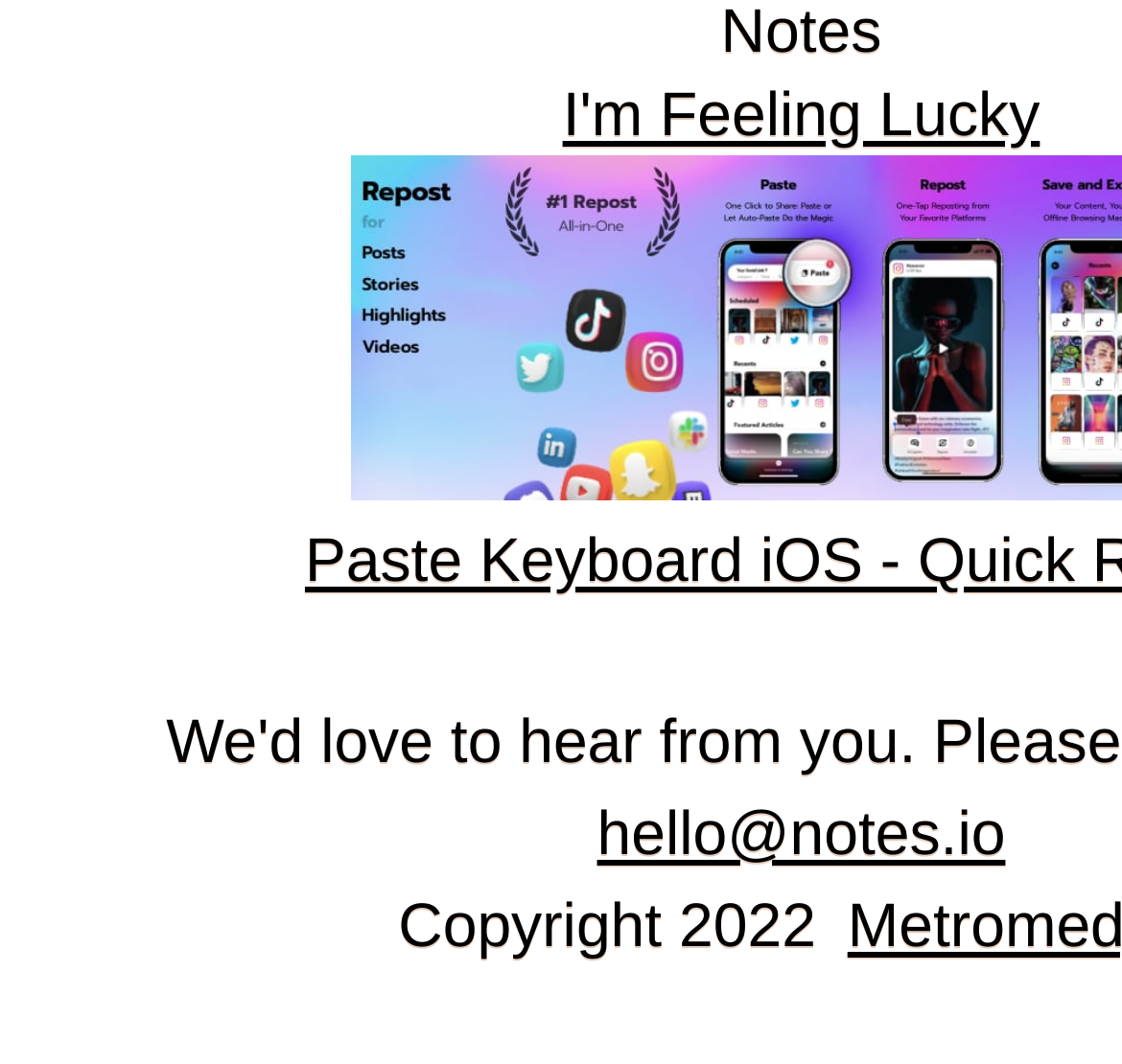Please specify the bounding box coordinates in the format (top-left x, top-left y, bottom-right x, bottom-right y), with all values as floating point numbers between 0 and 1. Identify the bounding box of the UI element described by: Metromedya

[0.73, 0.642, 0.97, 0.688]